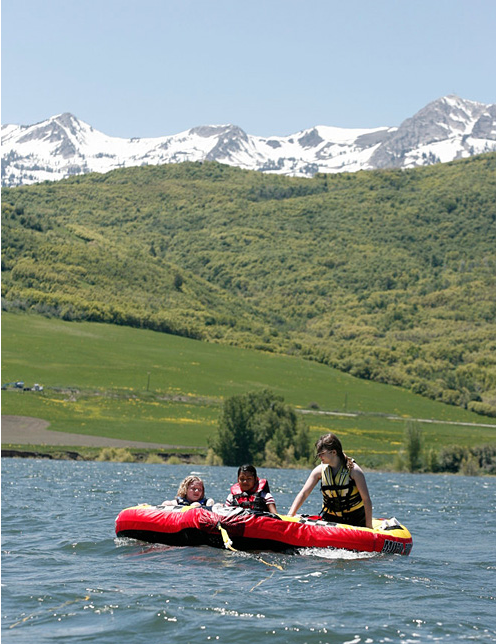Thoroughly describe everything you see in the image.

In this vibrant summer scene, three young people enjoy a day of tubing on a lake, surrounded by the stunning natural beauty of rolling green hills and majestic, snow-capped mountains in the background. The sun shines brightly in a clear blue sky, enhancing the idyllic setting. The child on the left is grinning with excitement while the child in the middle looks curious, both clad in life jackets for safety. The older girl steering the inflatable tube wears a yellow life jacket and is focused on navigating their adventure. This moment captures the essence of summer fun, highlighting carefree youth, the joys of outdoor activities, and the breathtaking landscapes that make such experiences unforgettable.